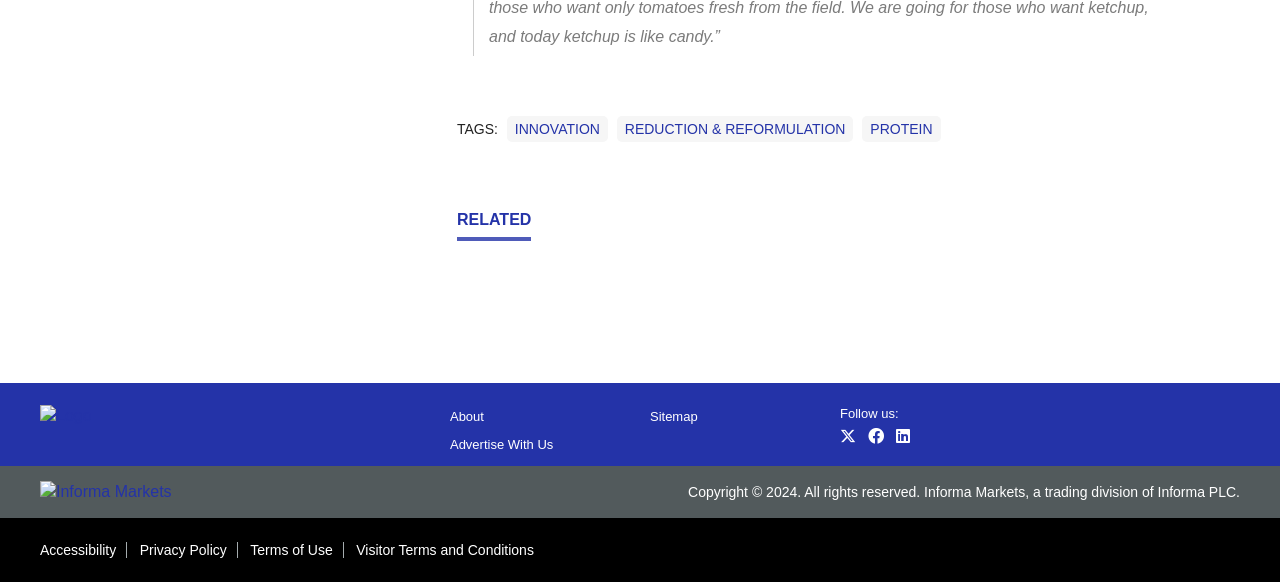What is the purpose of the section with links 'About', 'Advertise With Us', and 'Sitemap'?
Using the information from the image, give a concise answer in one word or a short phrase.

Footer navigation